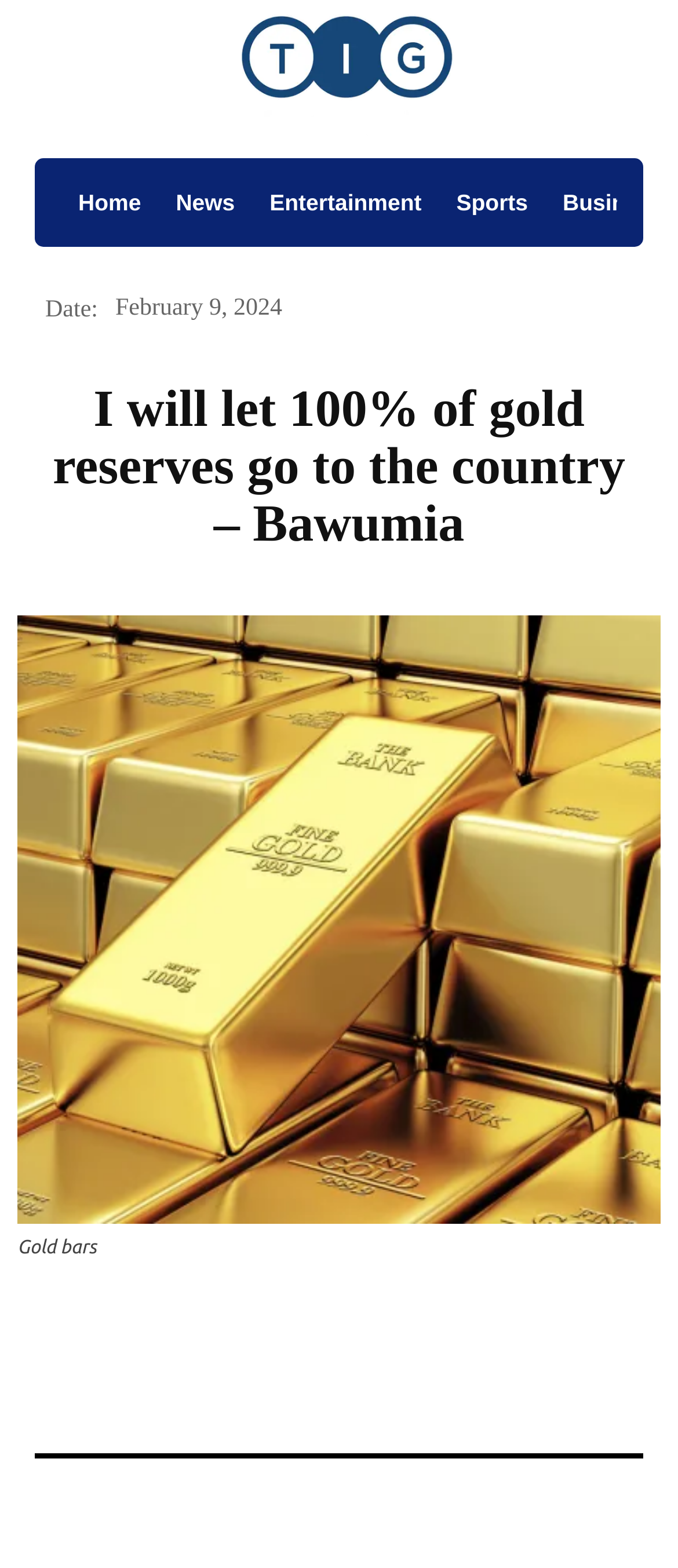What is the date of the article?
Please provide a detailed answer to the question.

I found the date of the article by looking at the static text element that says 'Date:' and its corresponding time element, which displays the date as 'February 9, 2024'.